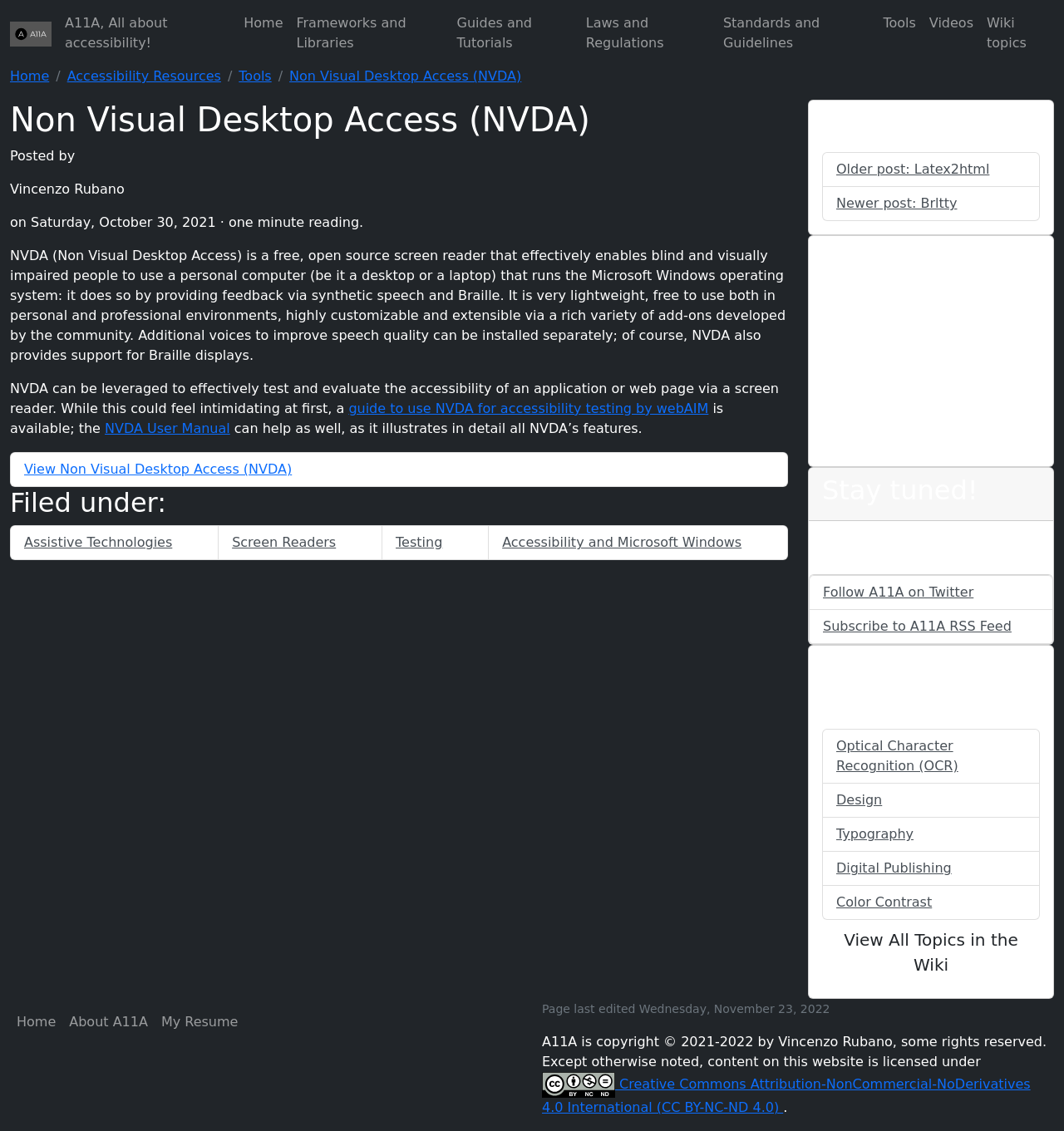Reply to the question with a brief word or phrase: What is the license of the webpage content?

CC BY-NC-ND 4.0